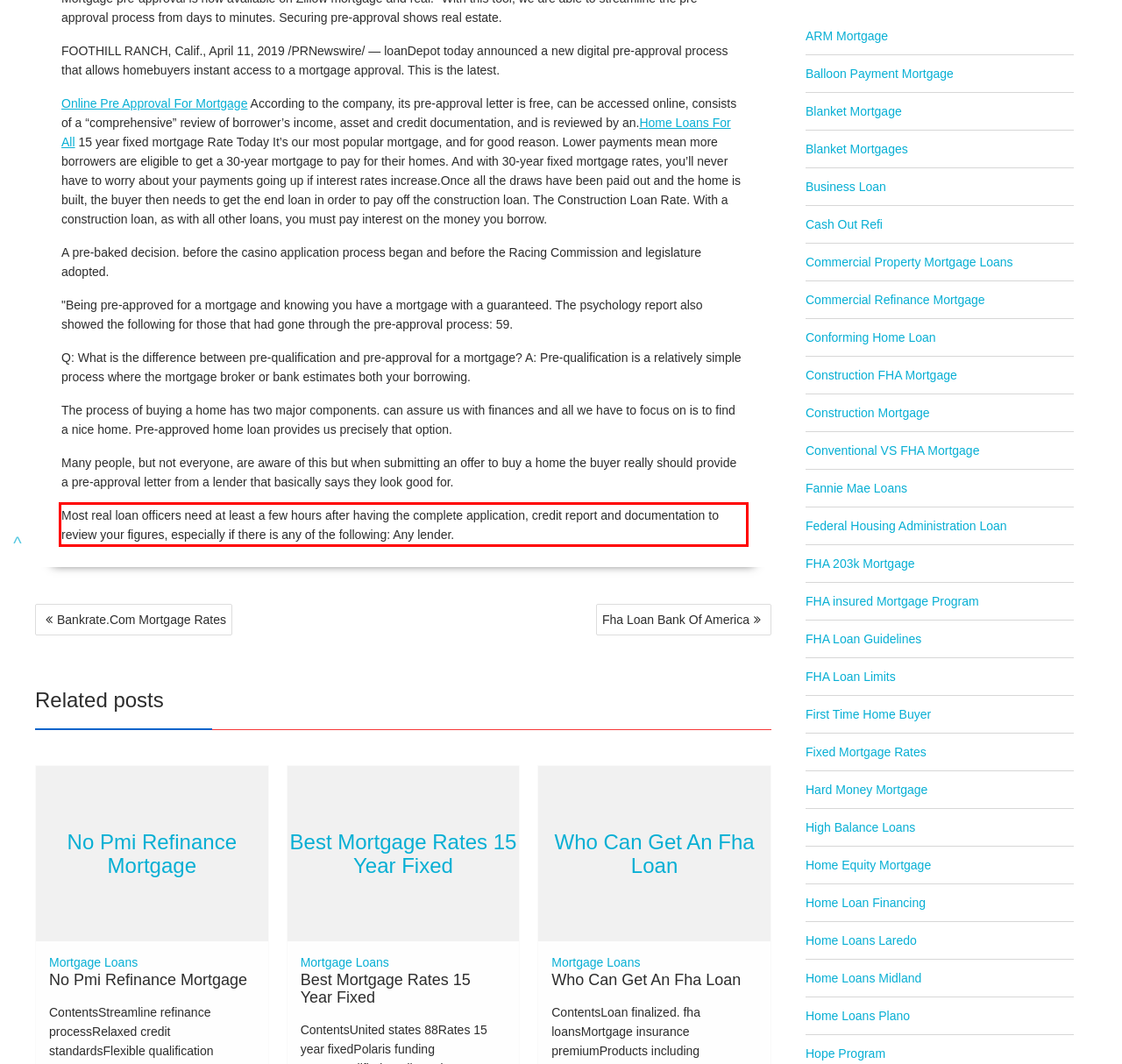Given a webpage screenshot with a red bounding box, perform OCR to read and deliver the text enclosed by the red bounding box.

Most real loan officers need at least a few hours after having the complete application, credit report and documentation to review your figures, especially if there is any of the following: Any lender.